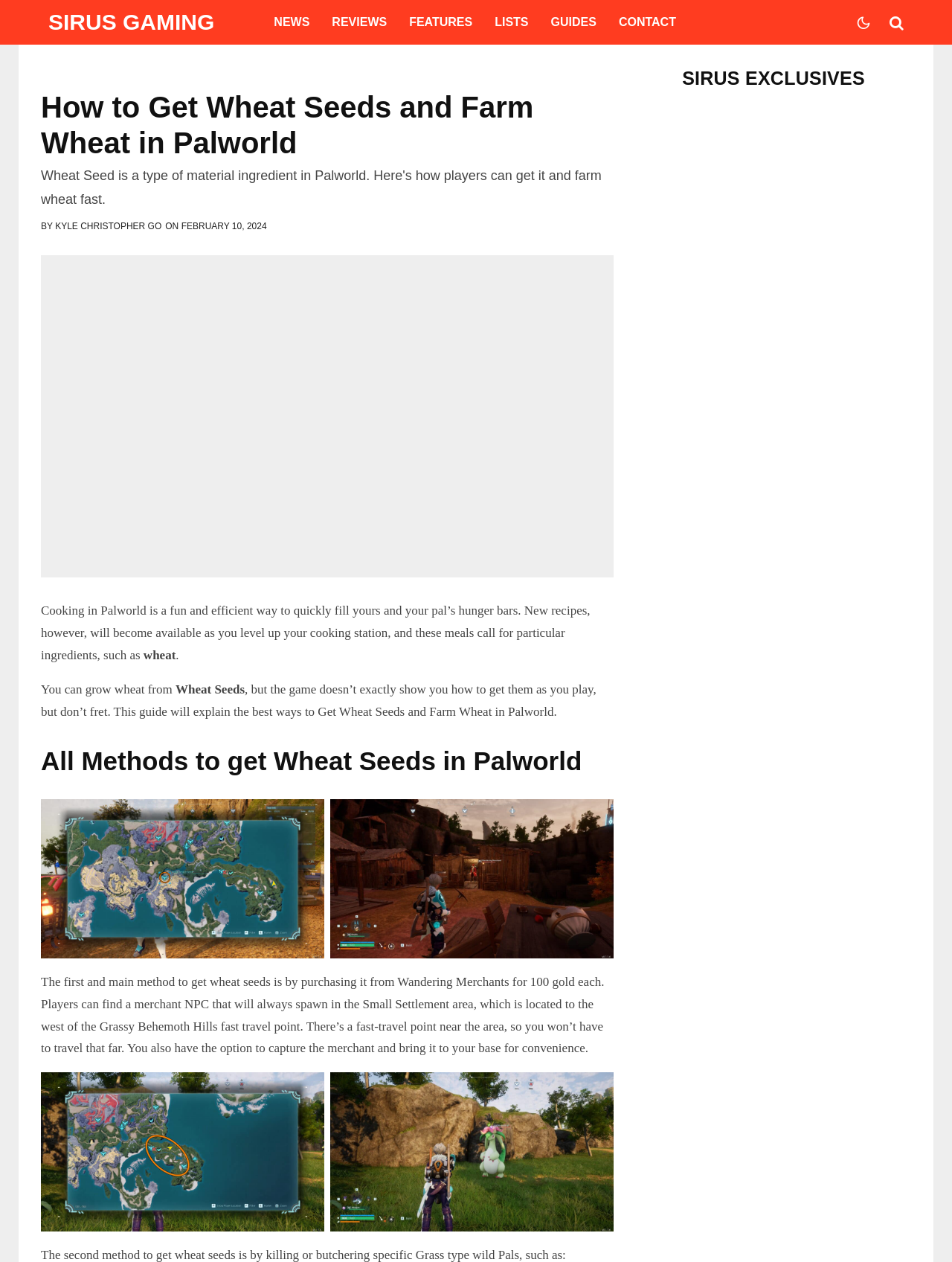Locate the bounding box coordinates of the clickable region to complete the following instruction: "Check the 'SIRUS EXCLUSIVES' section."

[0.691, 0.053, 0.934, 0.071]